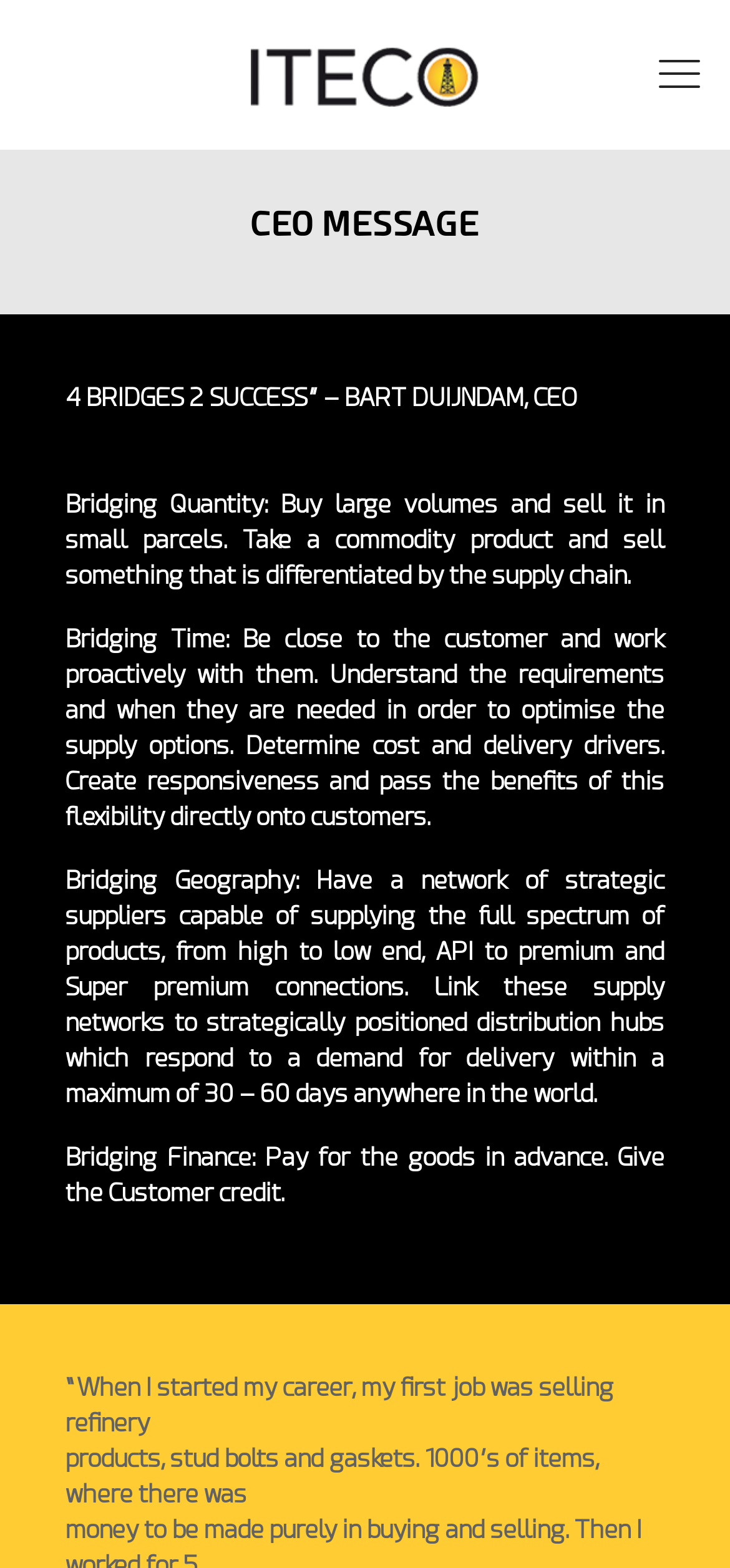Describe the webpage in detail, including text, images, and layout.

The webpage appears to be a CEO message or a blog post from a company called ITECO. At the top left of the page, there is a logo image with a link labeled "logonewsm". On the top right, there is a small icon with a link labeled "\ue960". 

Below the logo, there is a heading that reads "CEO MESSAGE". Underneath the heading, there is a quote from the CEO, Bart Duindam, which says "4 BRIDGES 2 SUCCESS”. 

The main content of the page is a message from the CEO, divided into four sections. Each section has a brief description of a business strategy, labeled as "Bridging Quantity", "Bridging Time", "Bridging Geography", and "Bridging Finance". These sections are arranged vertically, with the first section starting from the top left and the last section ending at the bottom left of the page. 

The CEO's message continues below the four sections, with two paragraphs of text that appear to be a personal anecdote from the CEO's career.